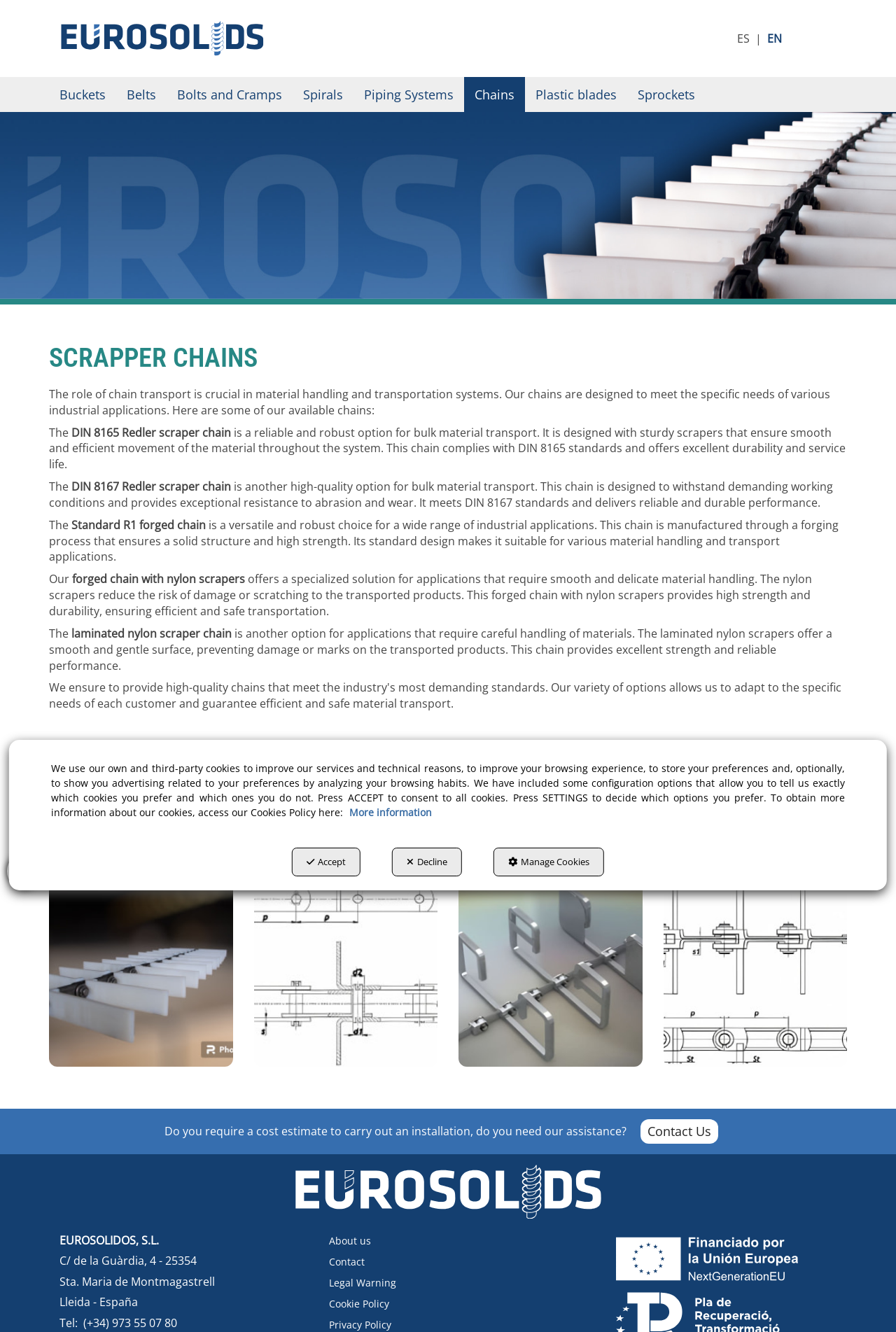Identify and provide the bounding box for the element described by: "Manage Cookies".

[0.551, 0.637, 0.674, 0.658]